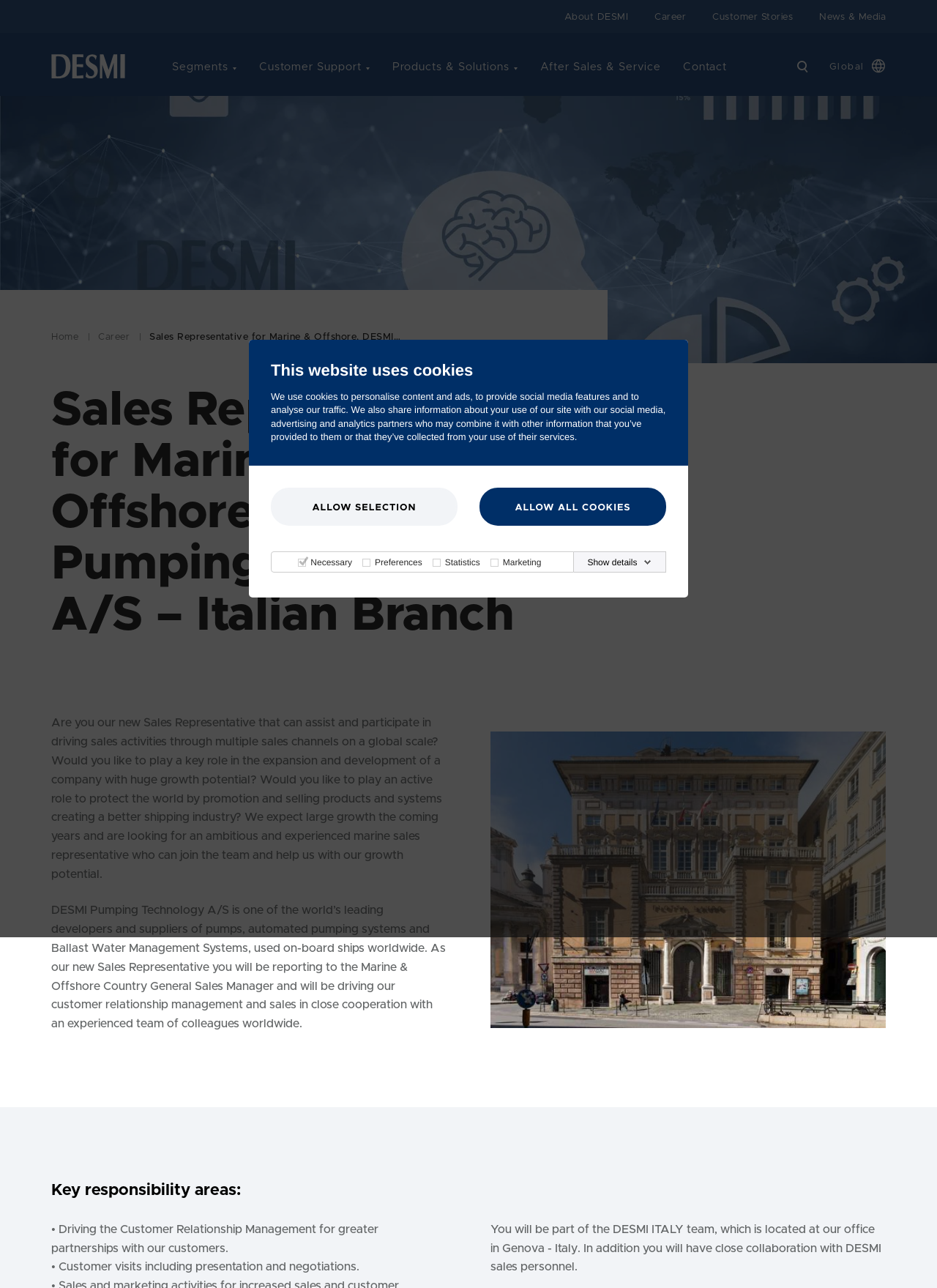What is the location of the DESMI ITALY team?
Look at the image and construct a detailed response to the question.

The location of the DESMI ITALY team is mentioned in the webpage as 'You will be part of the DESMI ITALY team, which is located at our office in Genova - Italy'.